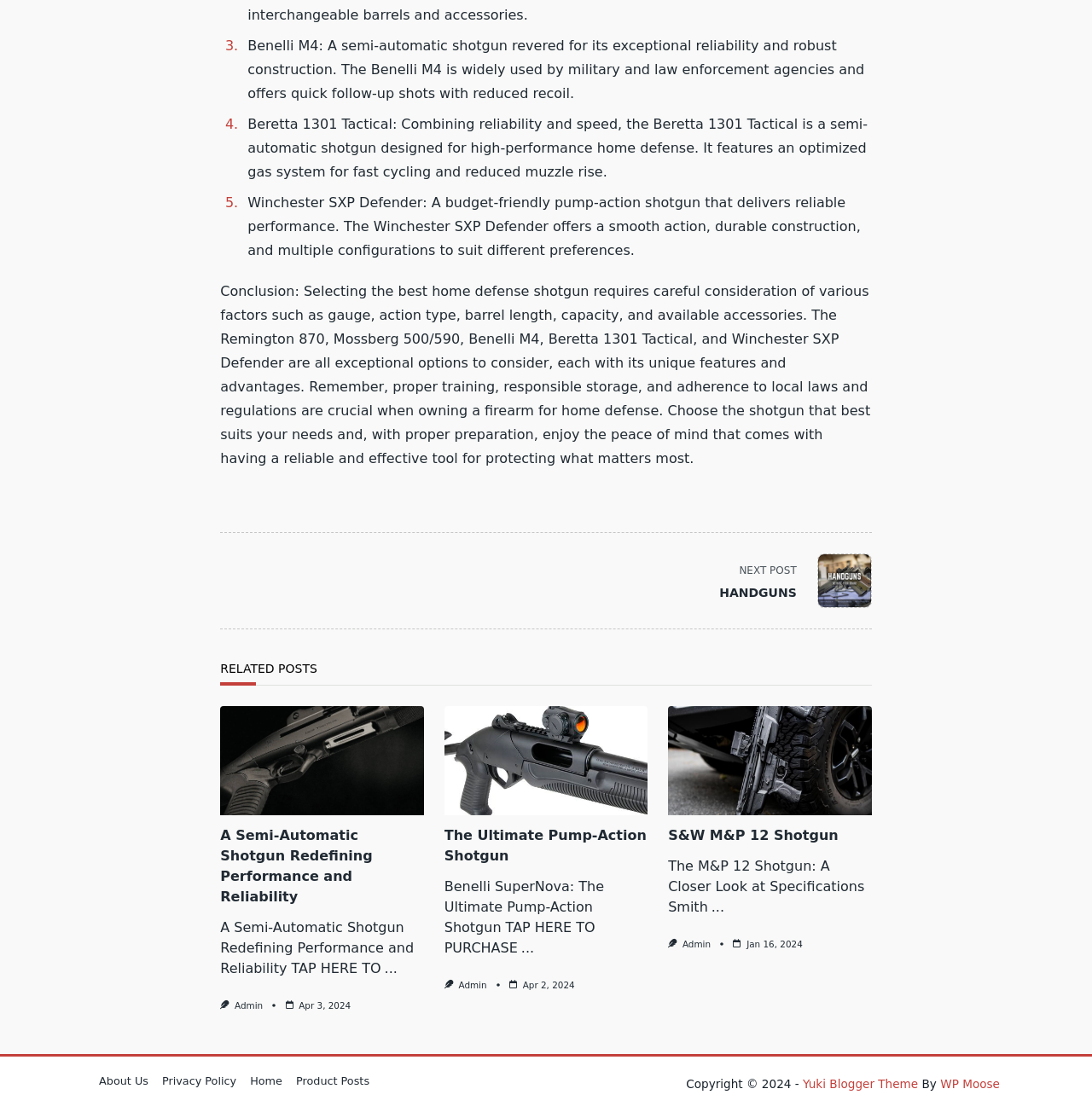Using the details from the image, please elaborate on the following question: What is the gauge of the shotguns mentioned?

The webpage does not explicitly mention the gauge of the shotguns discussed, such as the Remington 870, Mossberg 500/590, Benelli M4, Beretta 1301 Tactical, and Winchester SXP Defender.